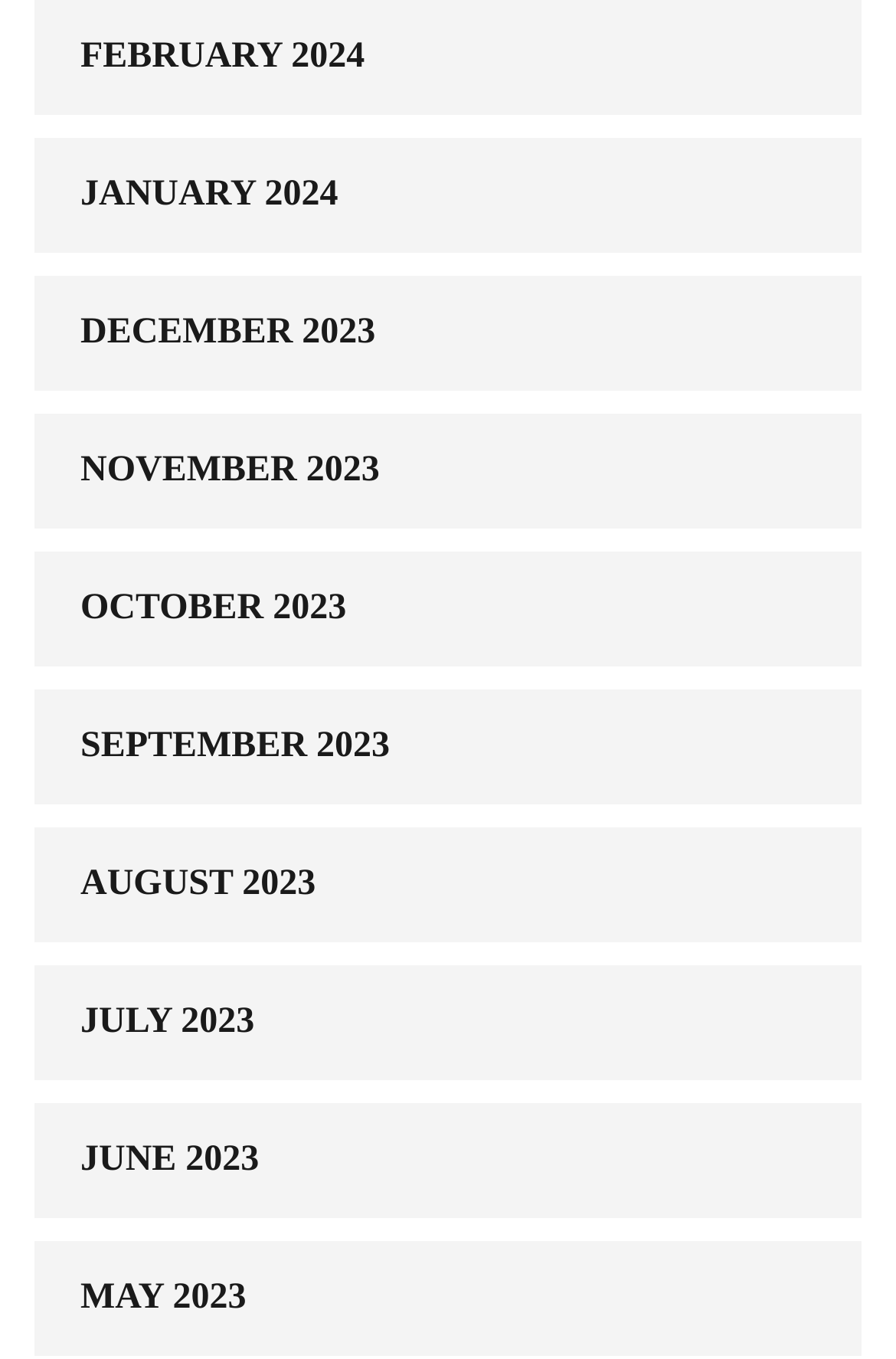Is the list of months in chronological order?
Using the information presented in the image, please offer a detailed response to the question.

By examining the list of links, I can see that the months are listed in reverse chronological order, with the most recent month 'JANUARY 2024' at the top and the oldest month 'MAY 2023' at the bottom.